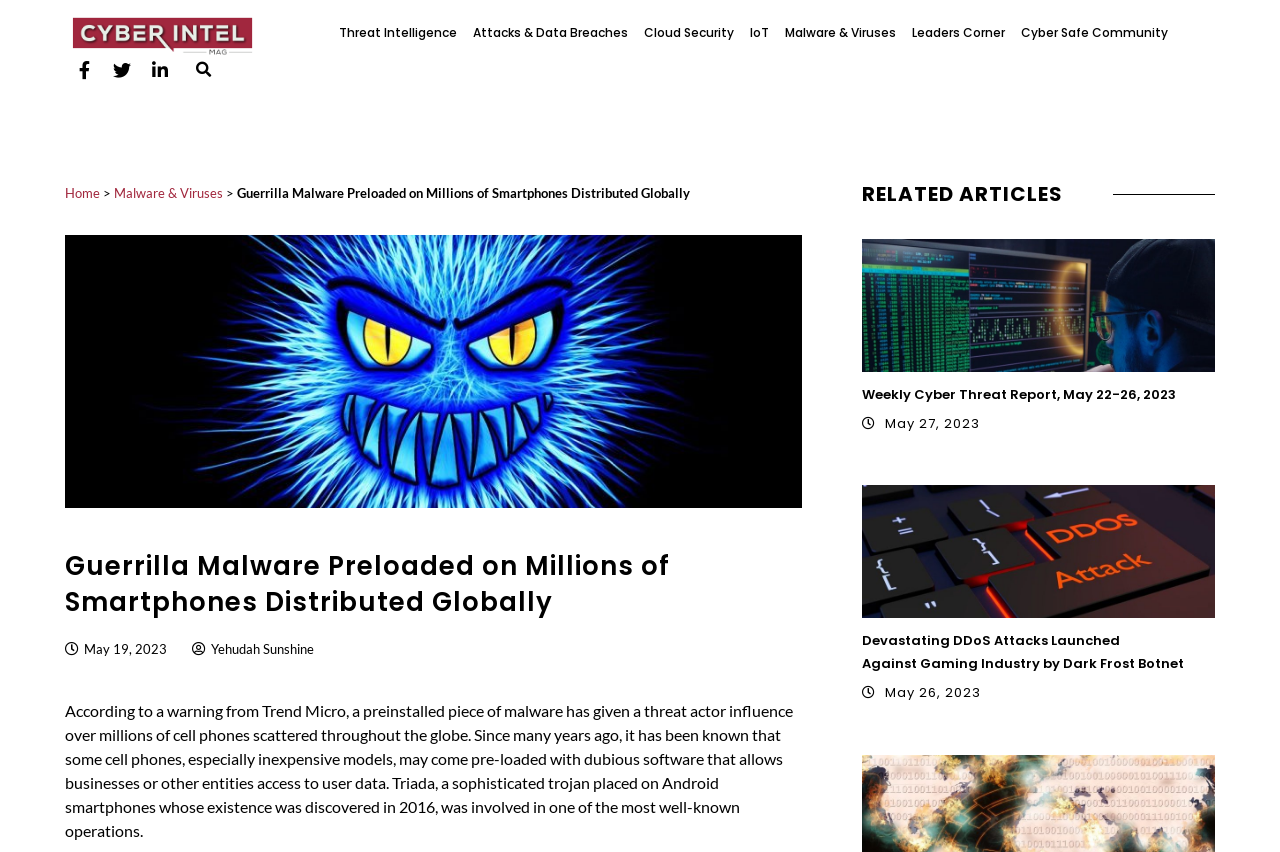Could you determine the bounding box coordinates of the clickable element to complete the instruction: "Search for something"? Provide the coordinates as four float numbers between 0 and 1, i.e., [left, top, right, bottom].

[0.148, 0.066, 0.17, 0.099]